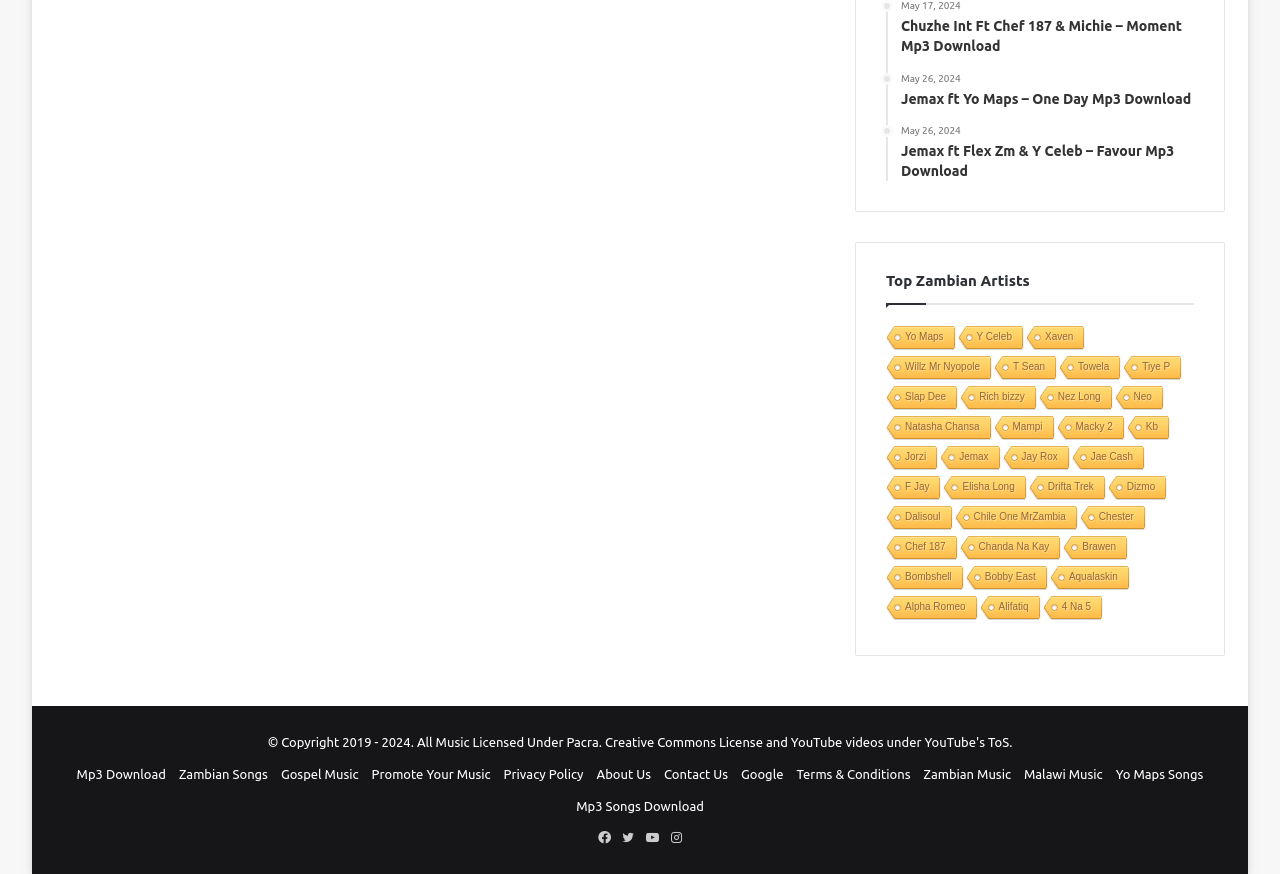Please determine the bounding box coordinates of the element's region to click in order to carry out the following instruction: "Download Chuzhe Int Ft Chef 187 & Michie – Moment Mp3". The coordinates should be four float numbers between 0 and 1, i.e., [left, top, right, bottom].

[0.704, 0.0, 0.933, 0.065]